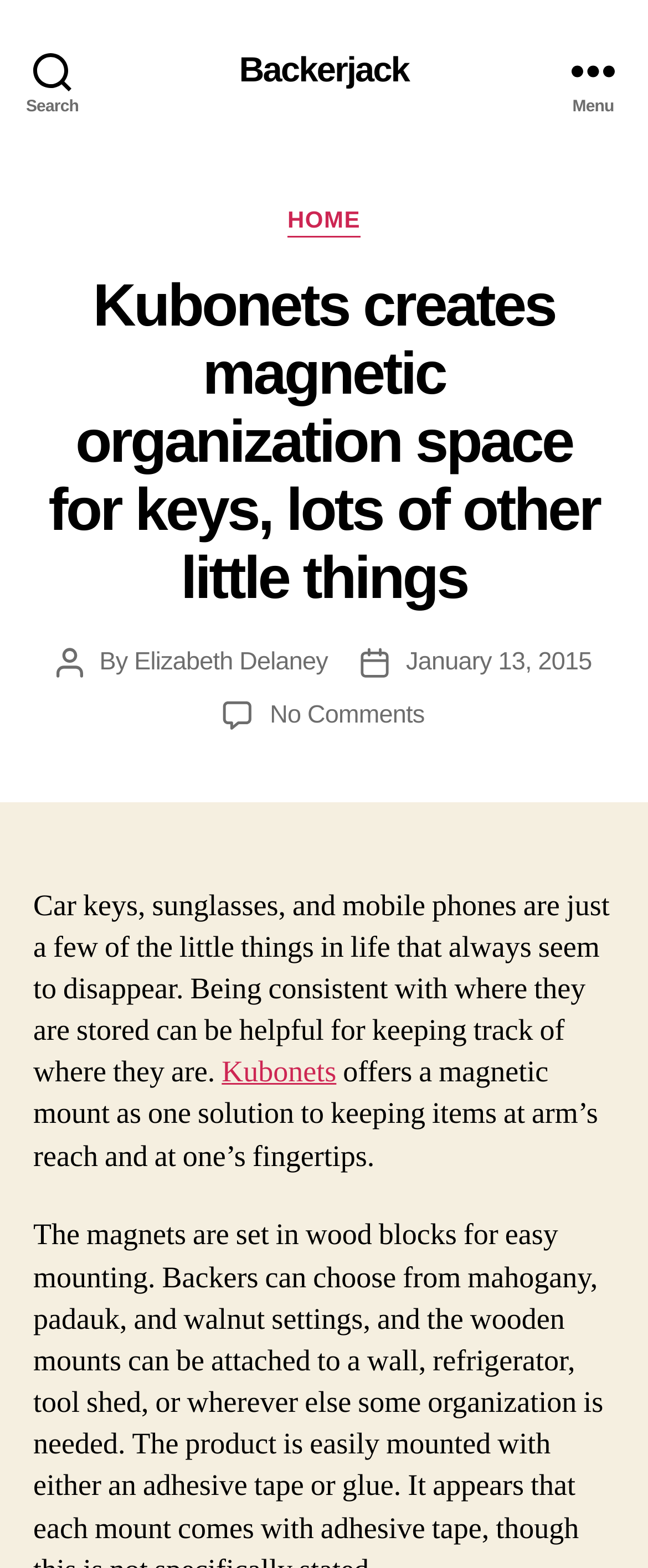Using the information in the image, give a detailed answer to the following question: How many comments are there on the article?

I found the number of comments by looking at the link 'No Comments on Kubonets creates magnetic organization space for keys, lots of other little things' which indicates that there are no comments on the article.